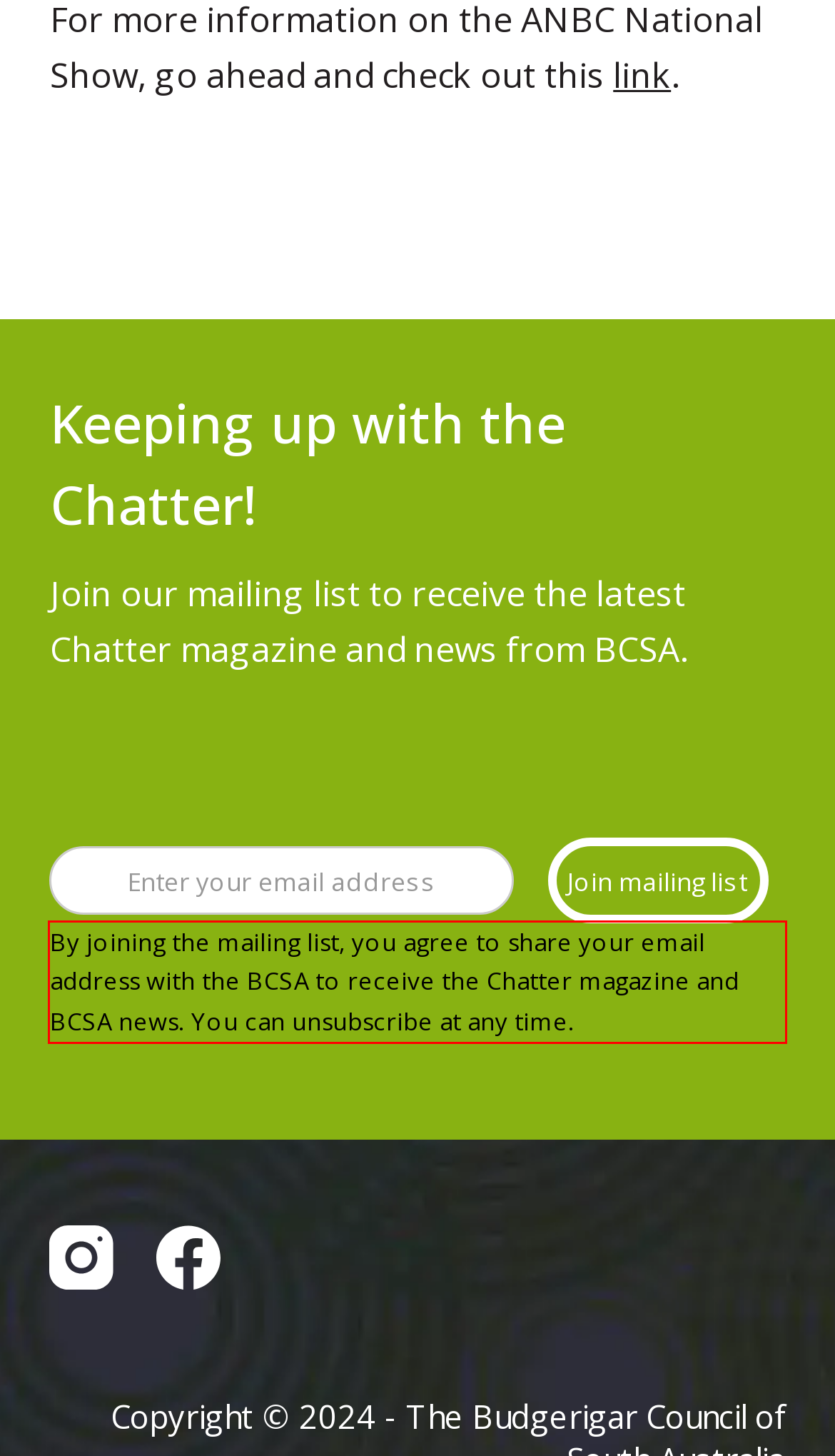Observe the screenshot of the webpage, locate the red bounding box, and extract the text content within it.

By joining the mailing list, you agree to share your email address with the BCSA to receive the Chatter magazine and BCSA news. You can unsubscribe at any time.